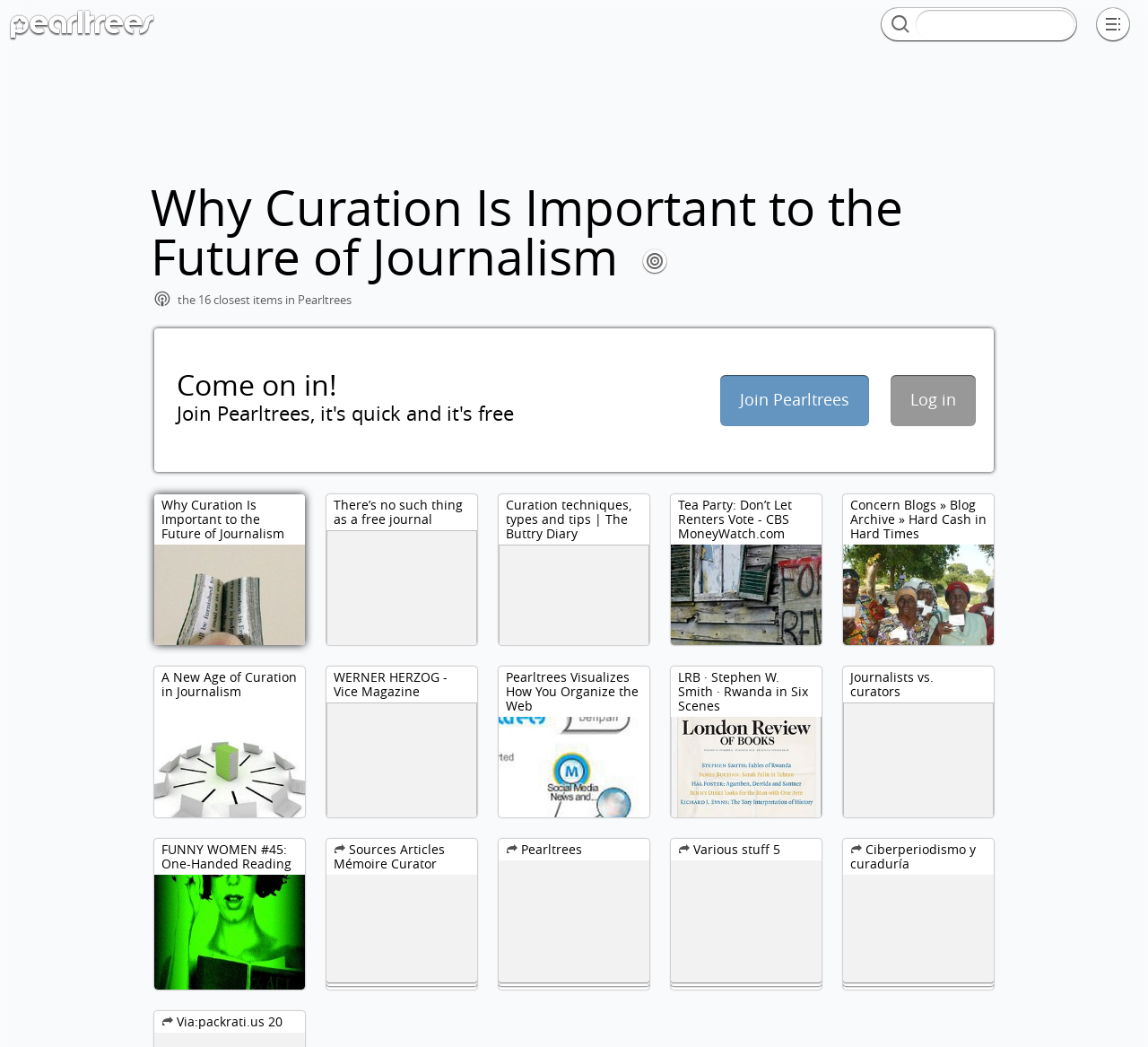What is the location of the 'Log in' button?
Answer the question with a single word or phrase by looking at the picture.

Top right corner